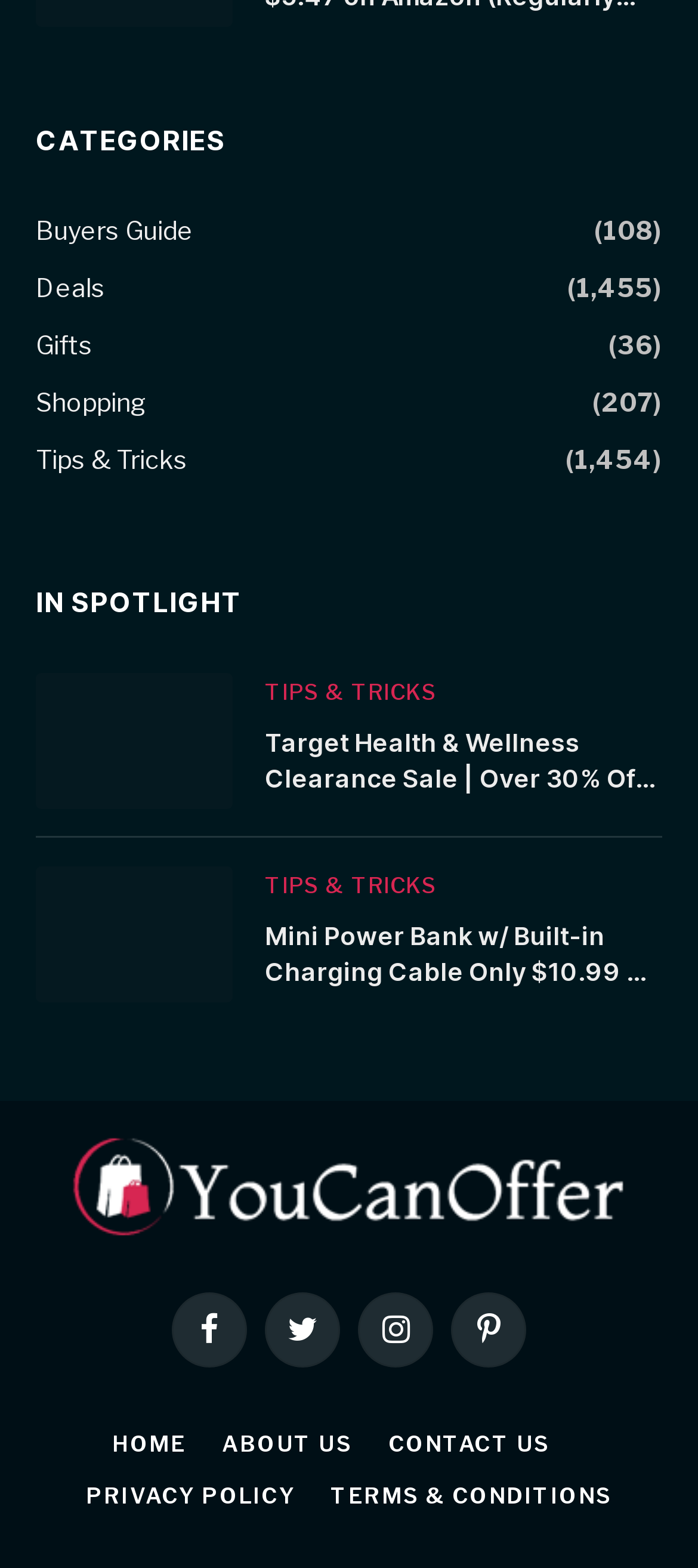Please determine the bounding box coordinates of the section I need to click to accomplish this instruction: "Share on Facebook".

[0.246, 0.825, 0.354, 0.873]